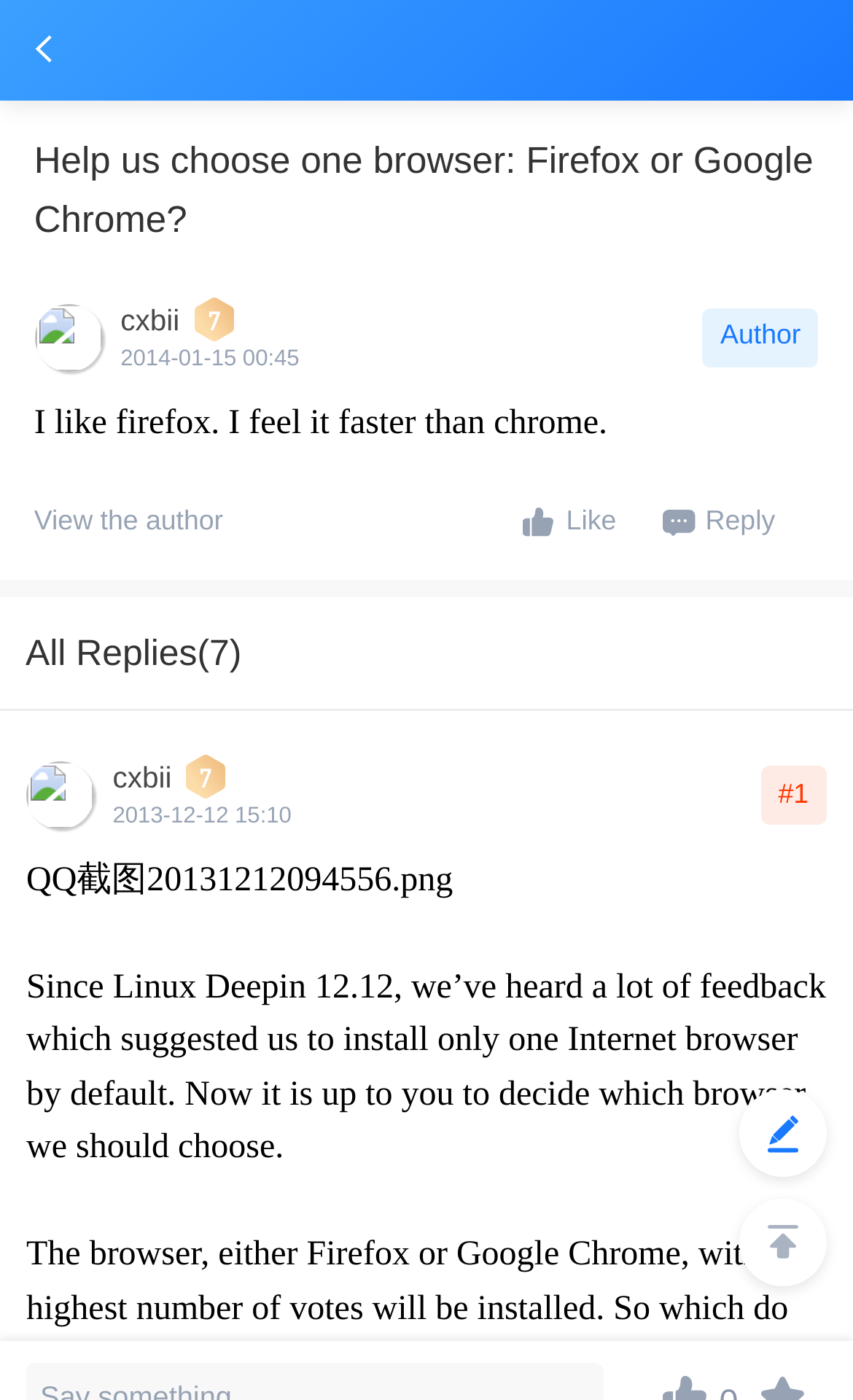What is the purpose of the vote?
Examine the image and give a concise answer in one word or a short phrase.

To decide default browser